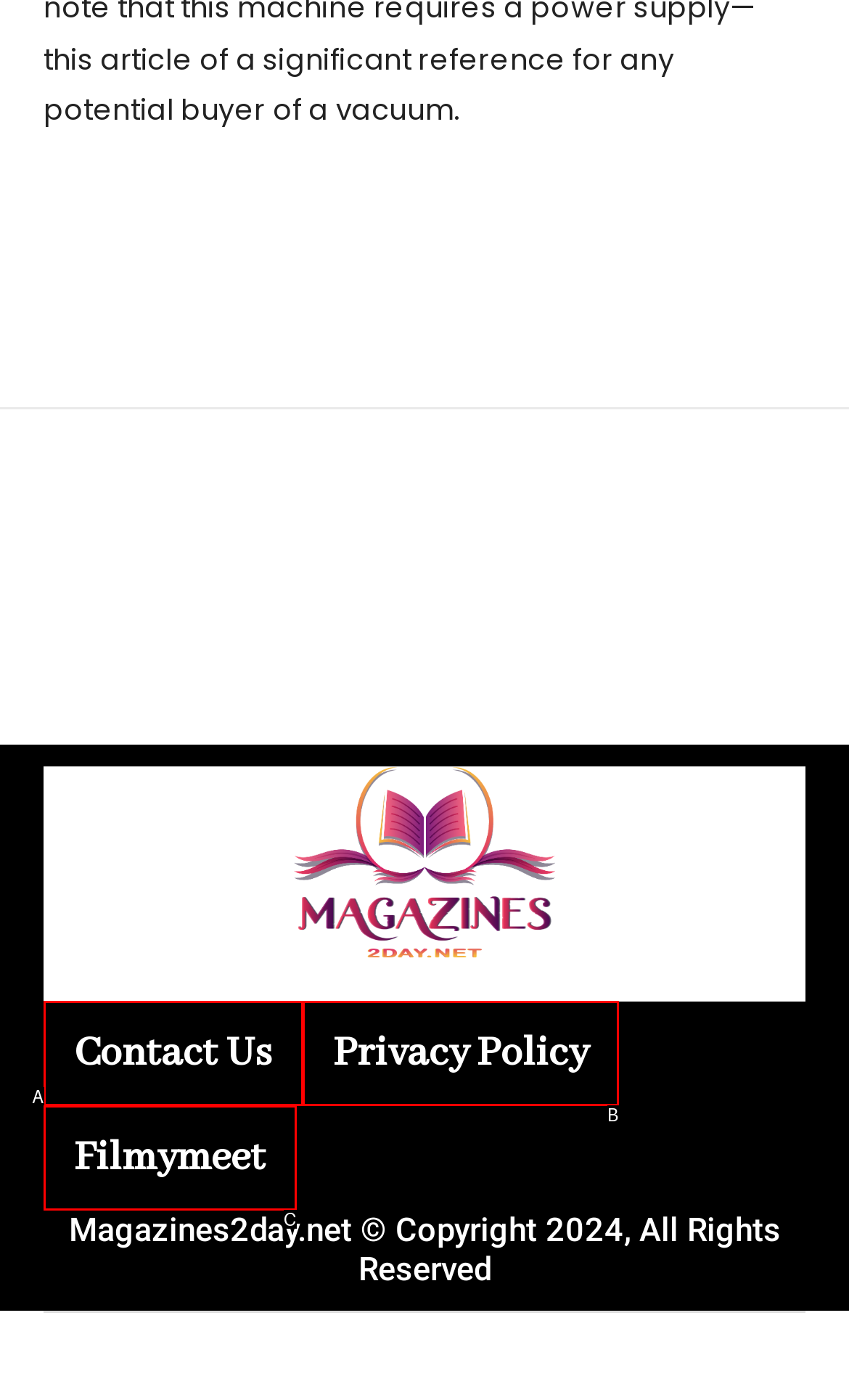What letter corresponds to the UI element described here: Filmymeet
Reply with the letter from the options provided.

C